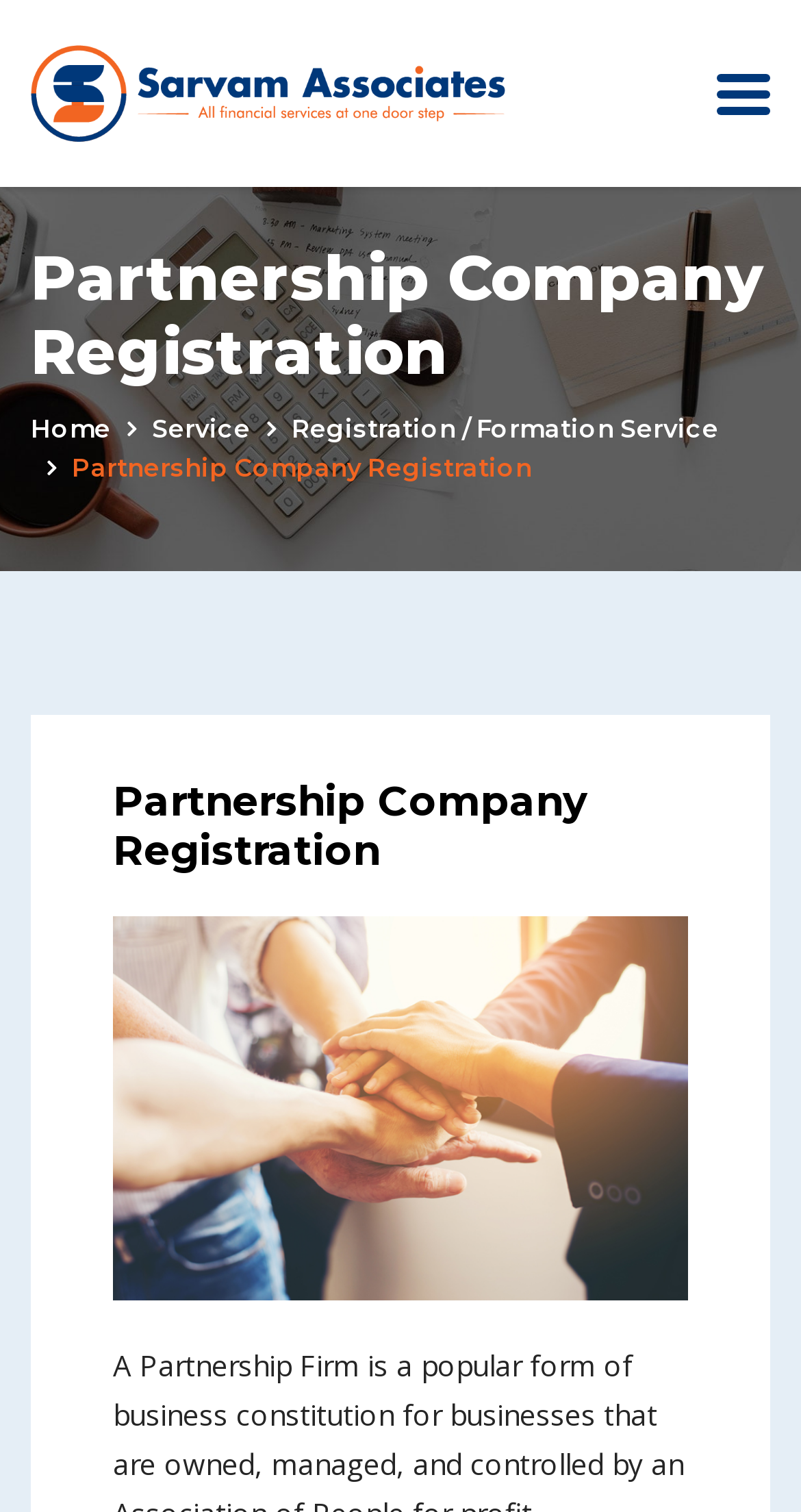Using the information shown in the image, answer the question with as much detail as possible: How many navigation links are at the top?

I examined the top section of the webpage and found three links: 'Home', 'Service', and 'Registration / Formation Service'. These links are likely navigation links.